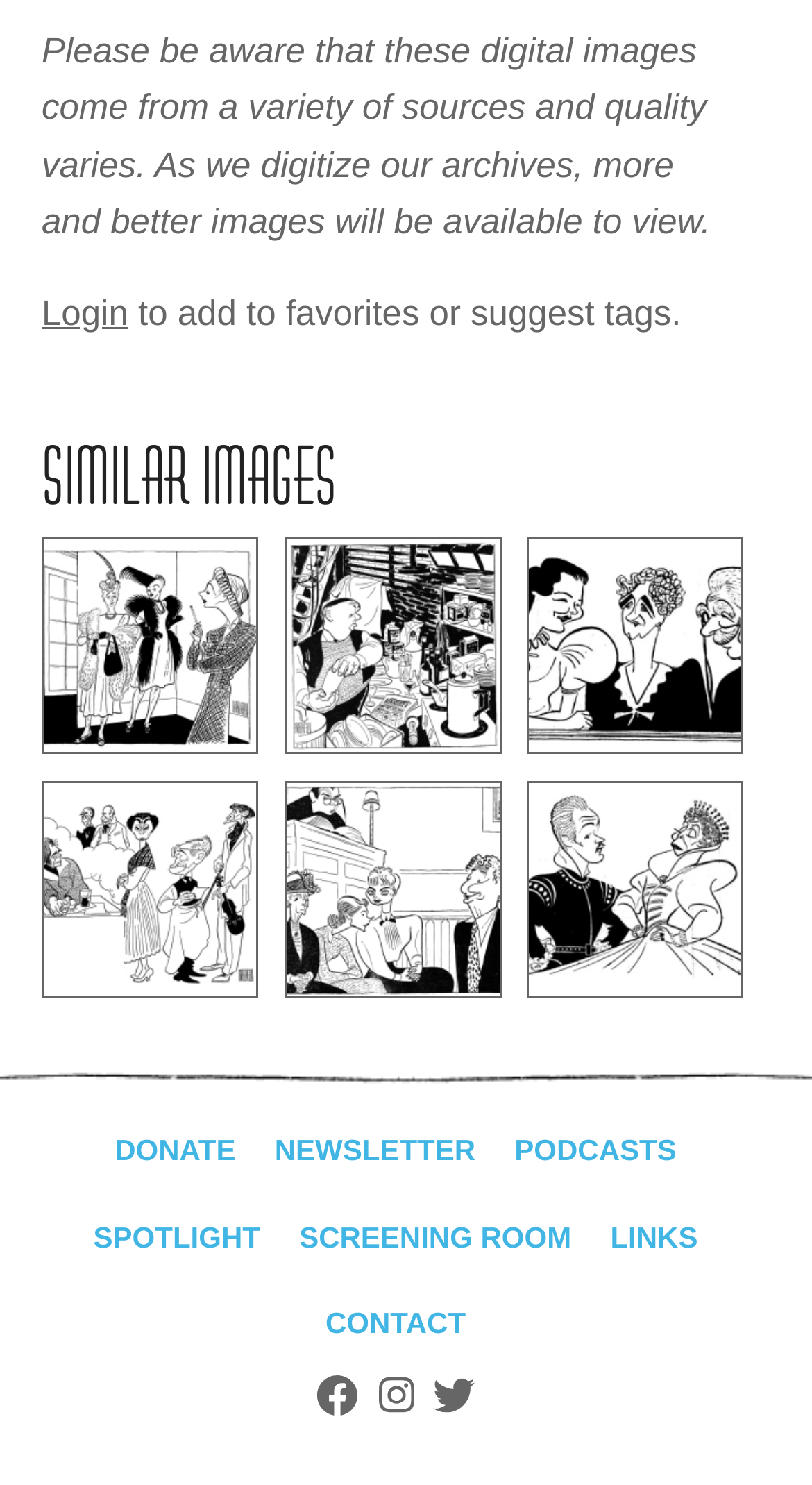Pinpoint the bounding box coordinates of the clickable area needed to execute the instruction: "login to the website". The coordinates should be specified as four float numbers between 0 and 1, i.e., [left, top, right, bottom].

[0.051, 0.198, 0.158, 0.224]